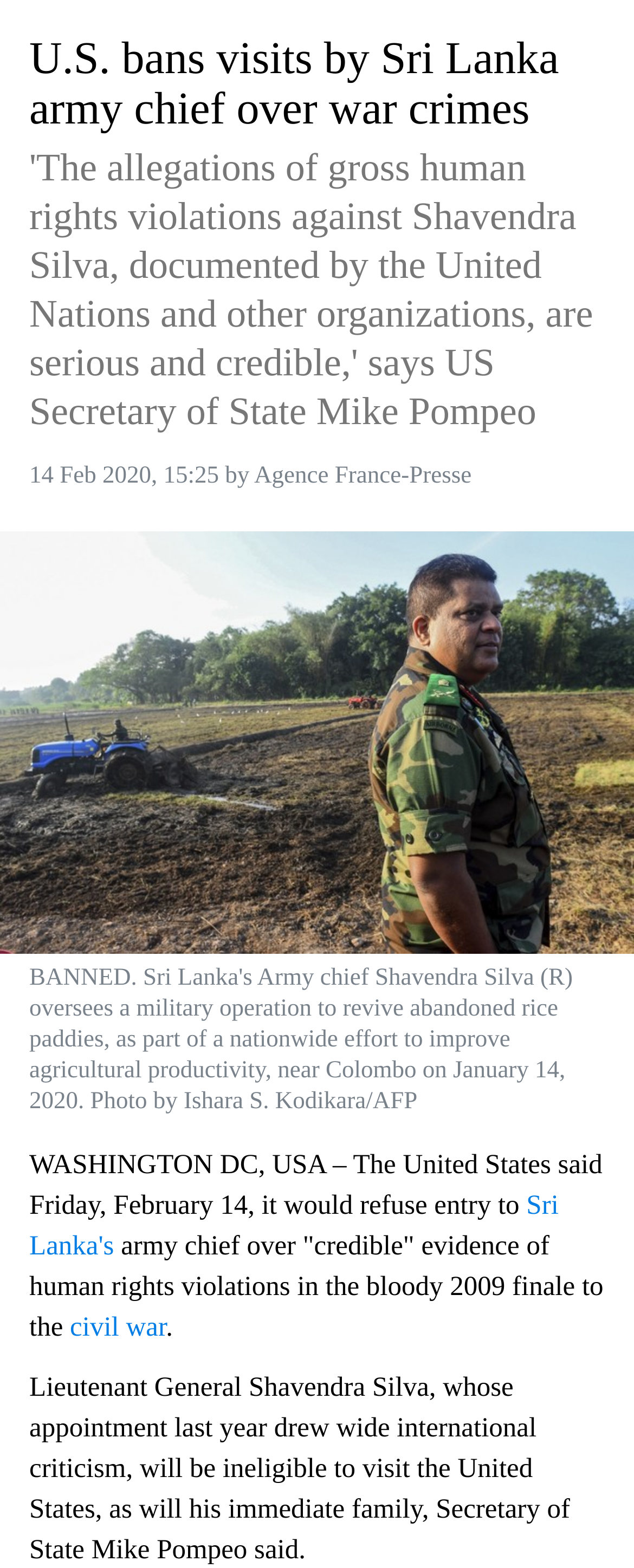Calculate the bounding box coordinates for the UI element based on the following description: "civil war". Ensure the coordinates are four float numbers between 0 and 1, i.e., [left, top, right, bottom].

[0.11, 0.836, 0.262, 0.856]